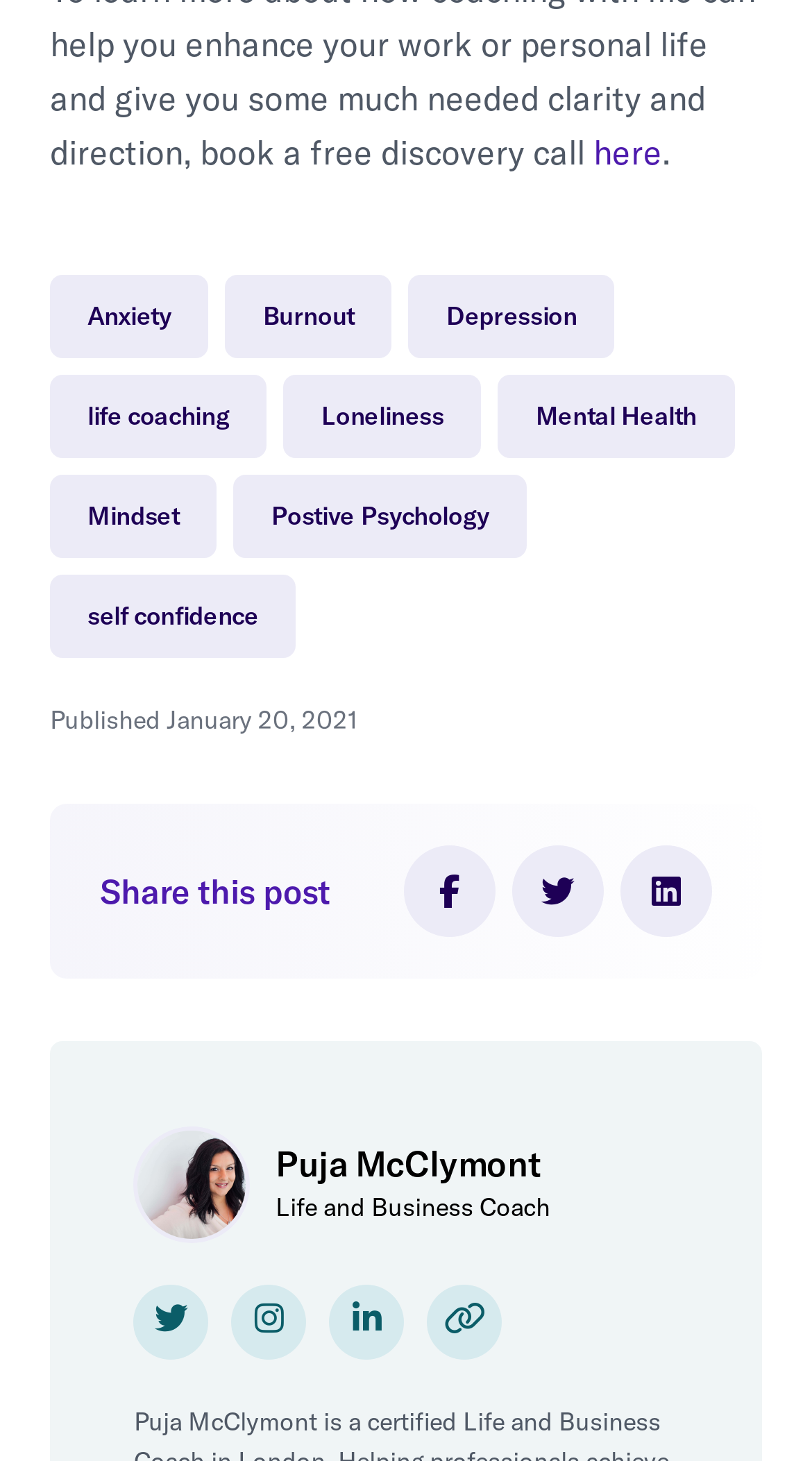Kindly provide the bounding box coordinates of the section you need to click on to fulfill the given instruction: "Go to DEALER LOCATOR".

None